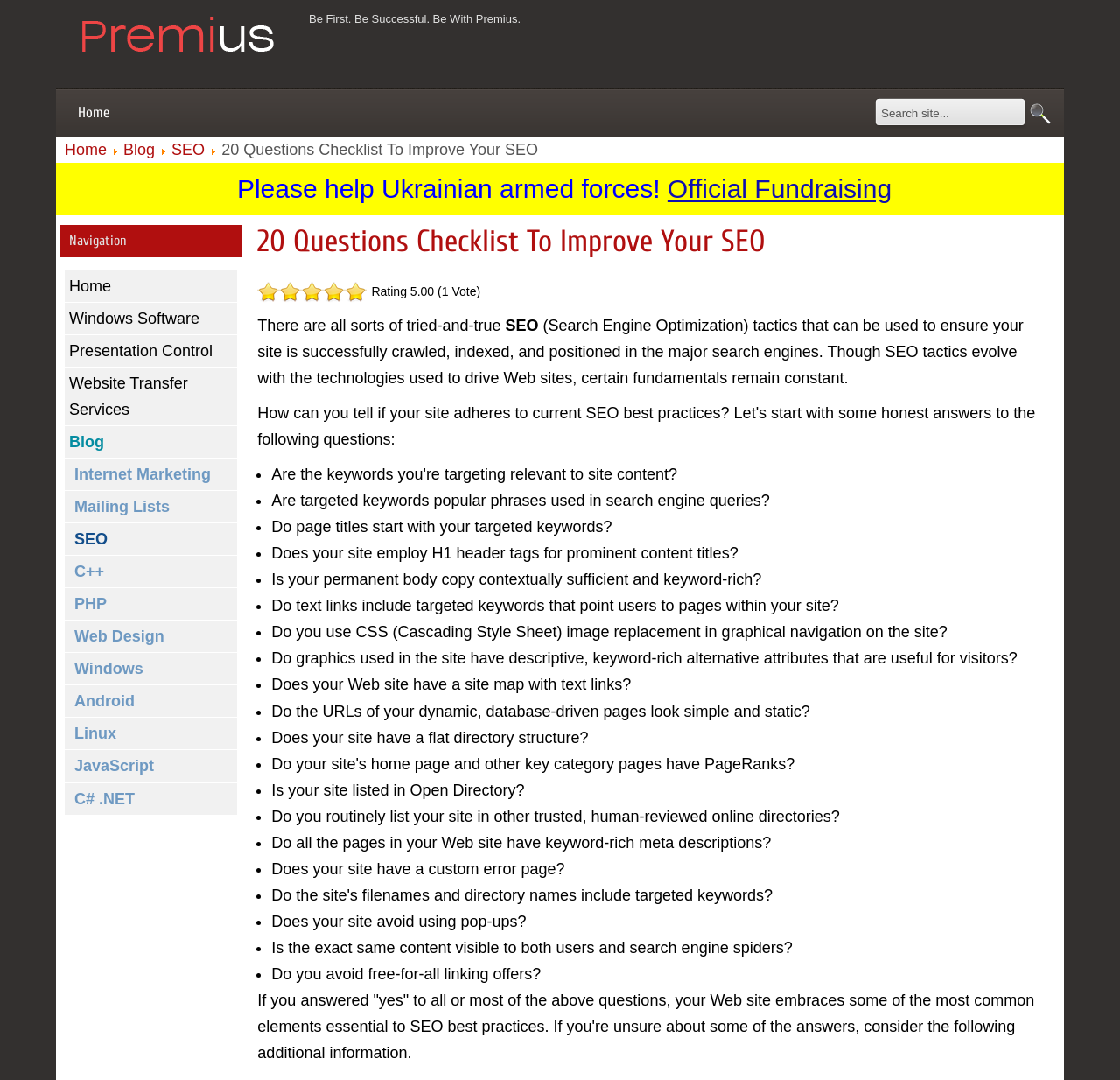Determine the bounding box coordinates of the region I should click to achieve the following instruction: "Vote". Ensure the bounding box coordinates are four float numbers between 0 and 1, i.e., [left, top, right, bottom].

[0.4, 0.263, 0.429, 0.276]